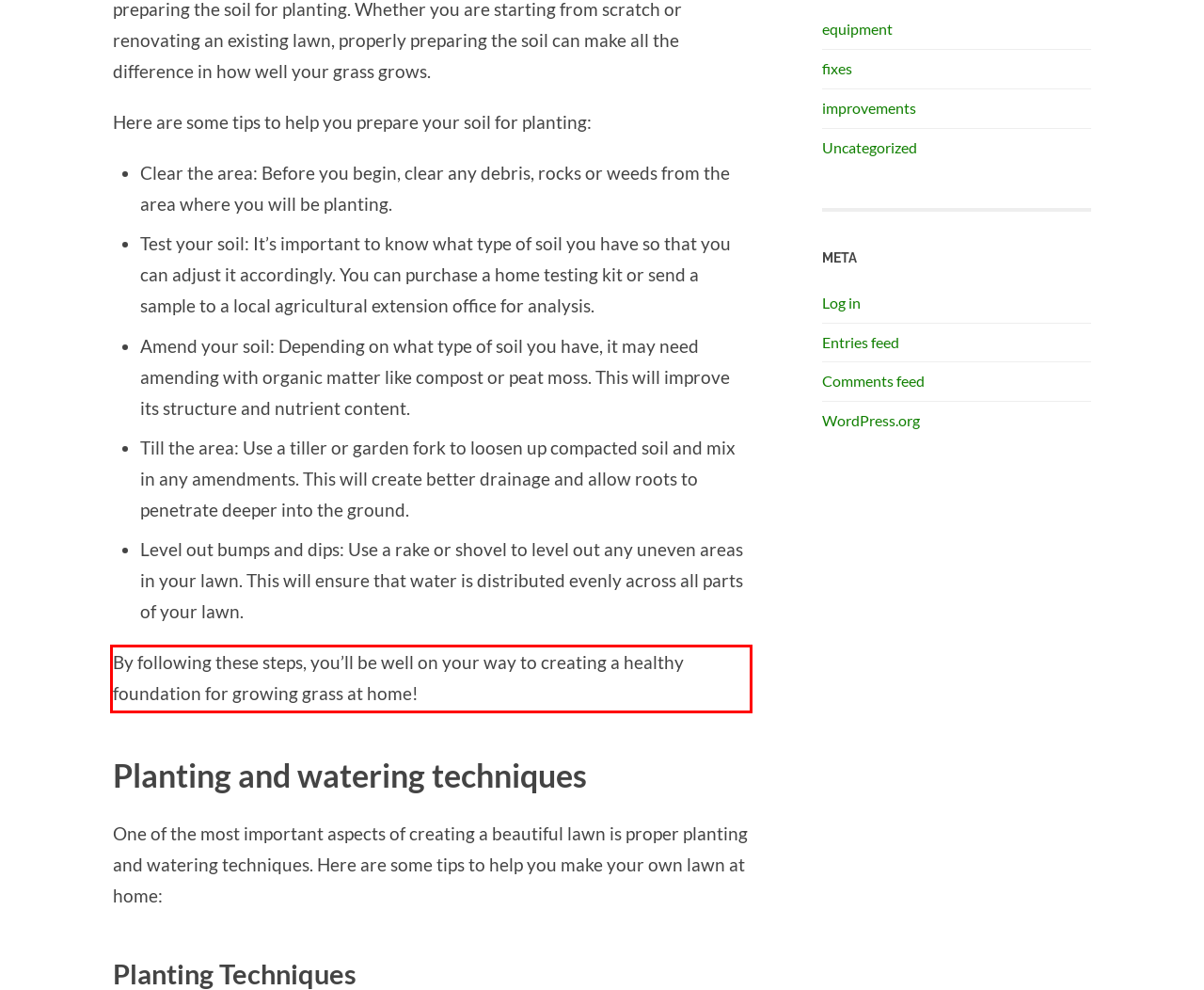Observe the screenshot of the webpage that includes a red rectangle bounding box. Conduct OCR on the content inside this red bounding box and generate the text.

By following these steps, you’ll be well on your way to creating a healthy foundation for growing grass at home!